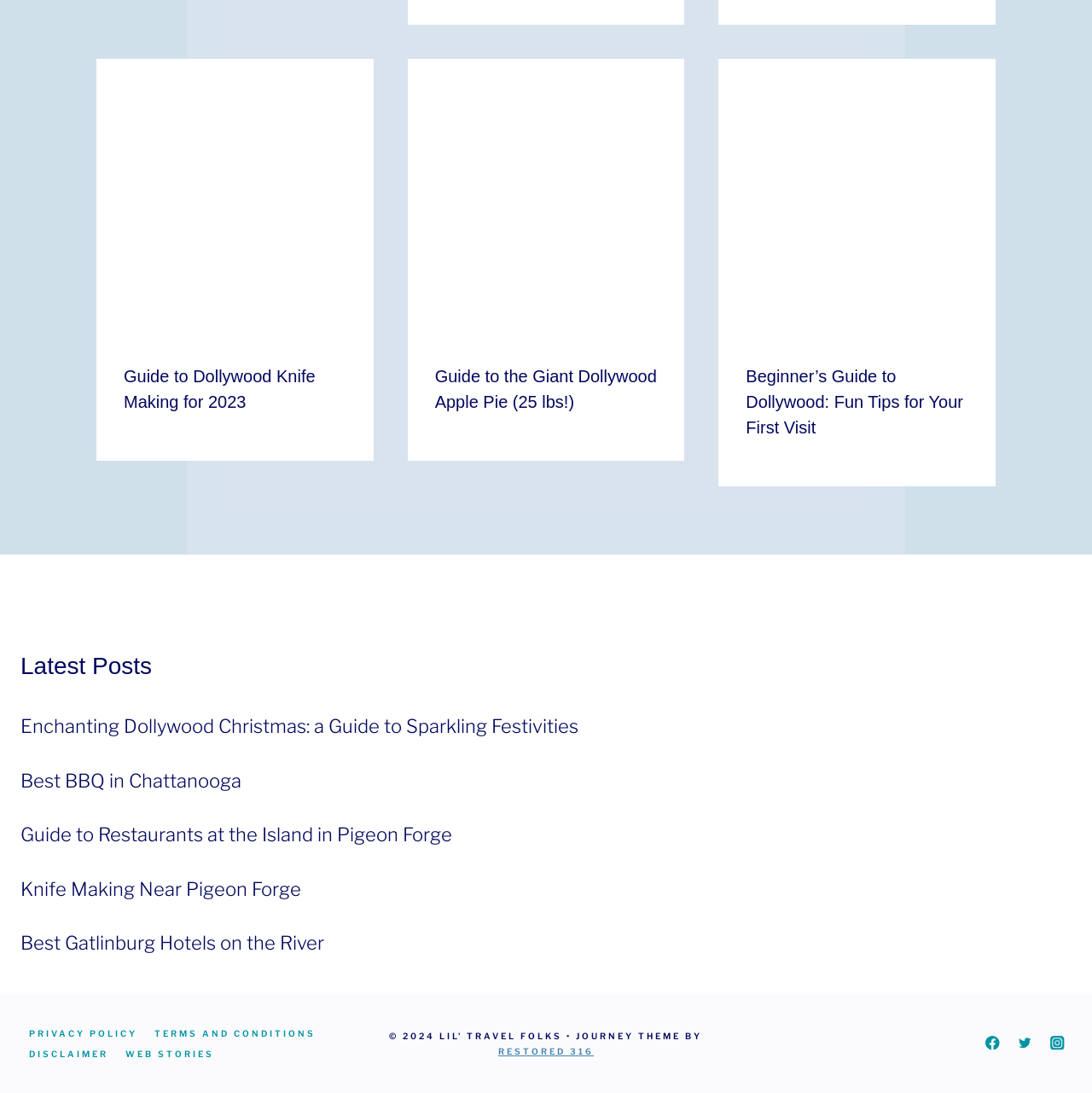Could you locate the bounding box coordinates for the section that should be clicked to accomplish this task: "Visit the Facebook page".

[0.896, 0.942, 0.922, 0.967]